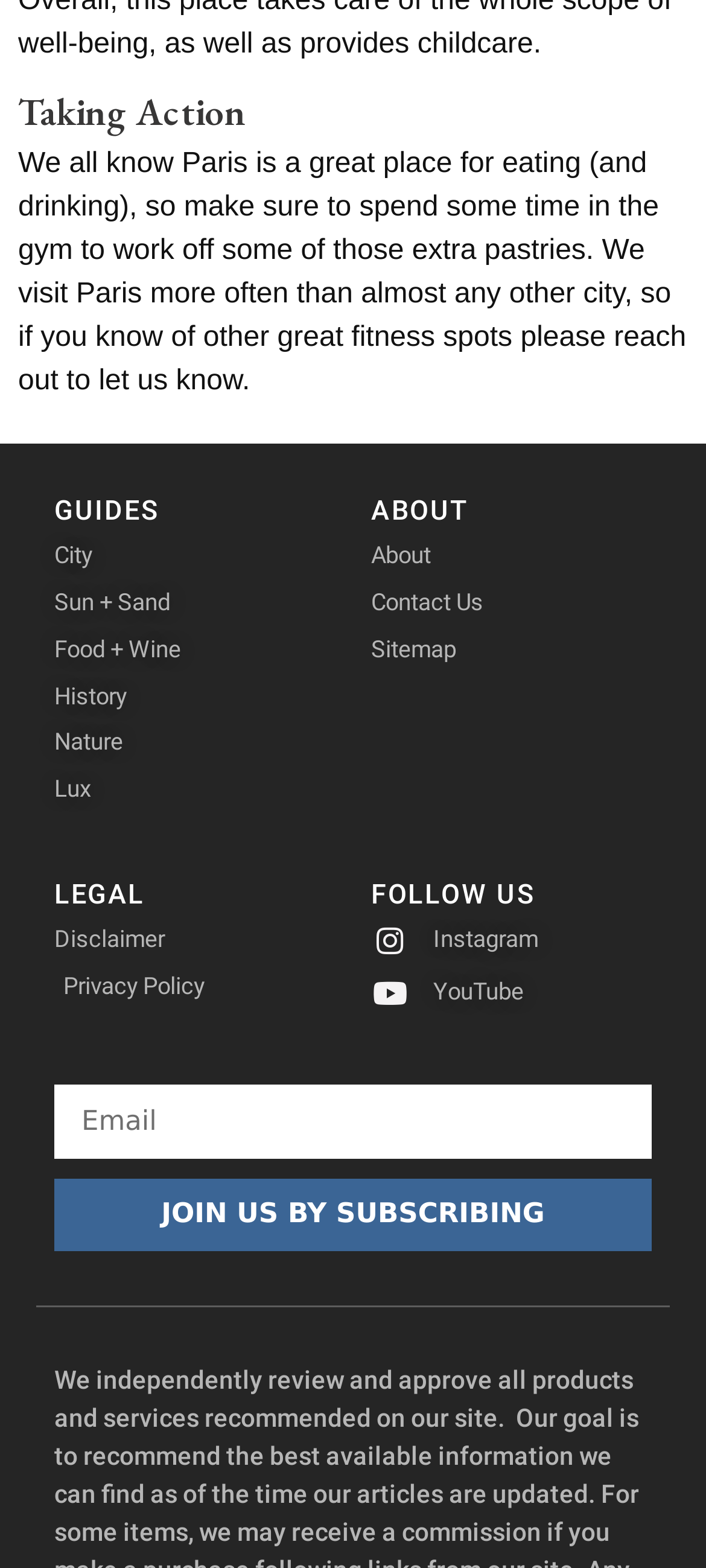Determine the bounding box coordinates for the clickable element required to fulfill the instruction: "Explore the 'Food + Wine' guide". Provide the coordinates as four float numbers between 0 and 1, i.e., [left, top, right, bottom].

[0.077, 0.403, 0.474, 0.427]